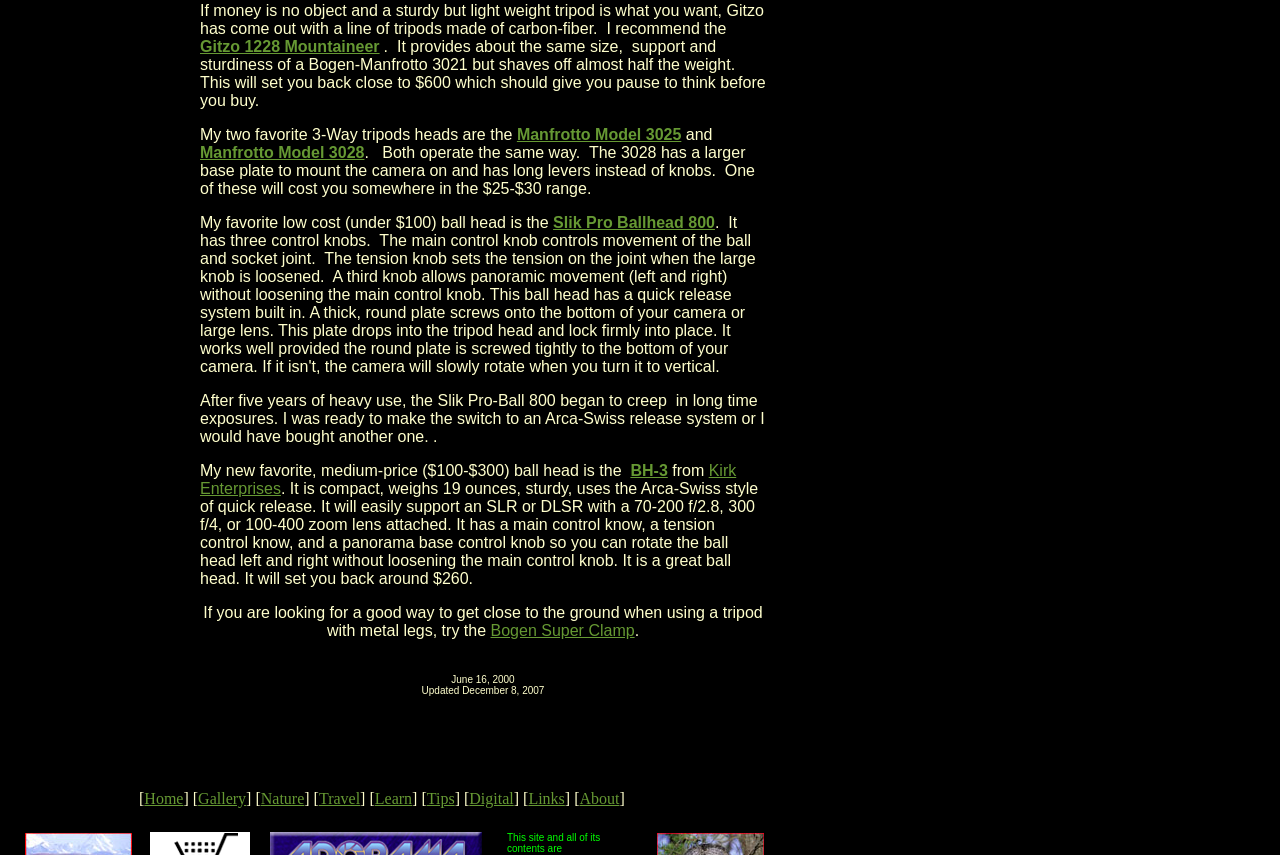What is the advantage of the BH-3 ball head from Kirk Enterprises?
Using the image, elaborate on the answer with as much detail as possible.

The webpage mentions that the BH-3 ball head from Kirk Enterprises uses the Arca-Swiss style of quick release, which is an advantage of this product.